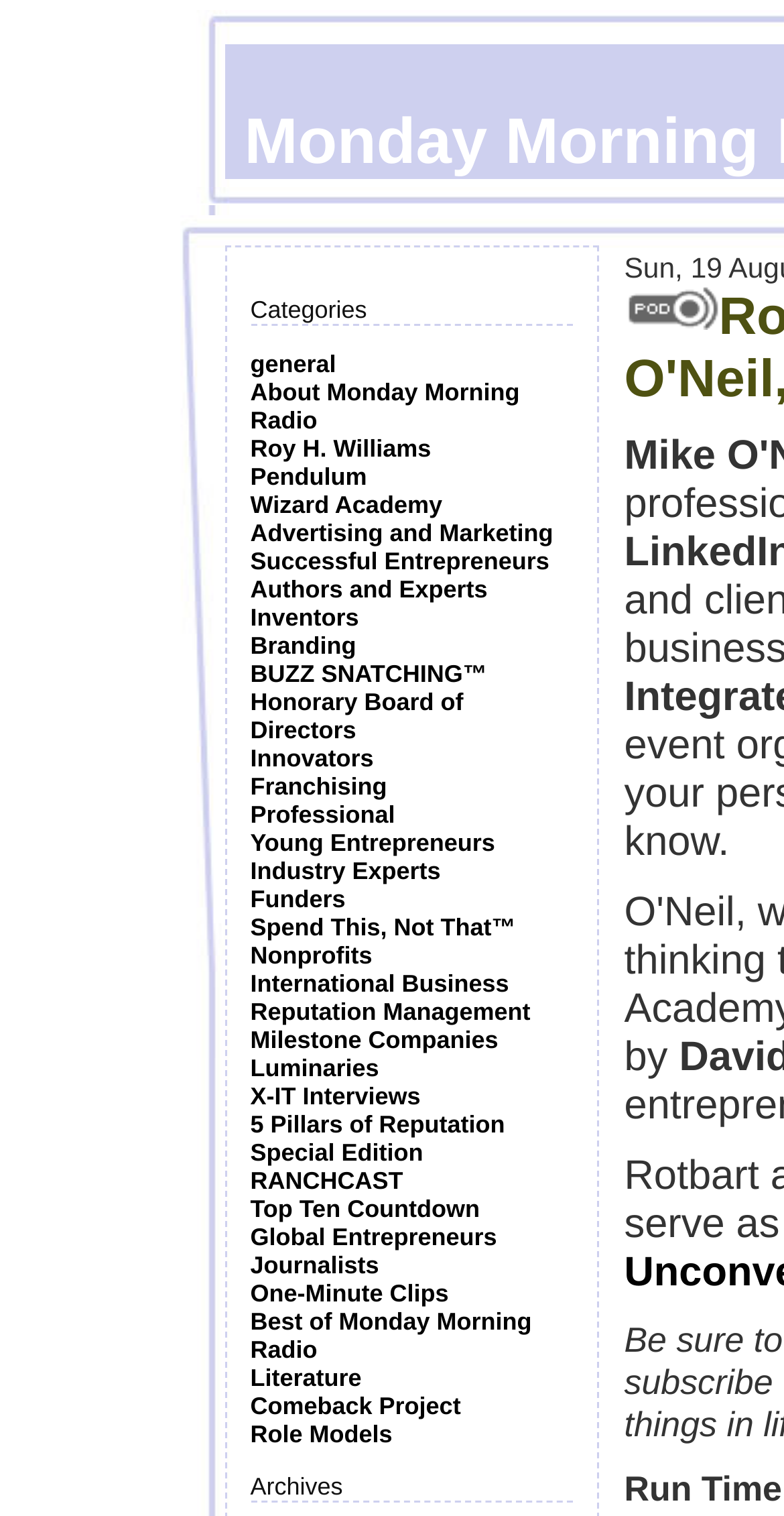Determine the bounding box coordinates of the clickable area required to perform the following instruction: "Click on the 'Advertising and Marketing' link". The coordinates should be represented as four float numbers between 0 and 1: [left, top, right, bottom].

[0.319, 0.342, 0.706, 0.361]